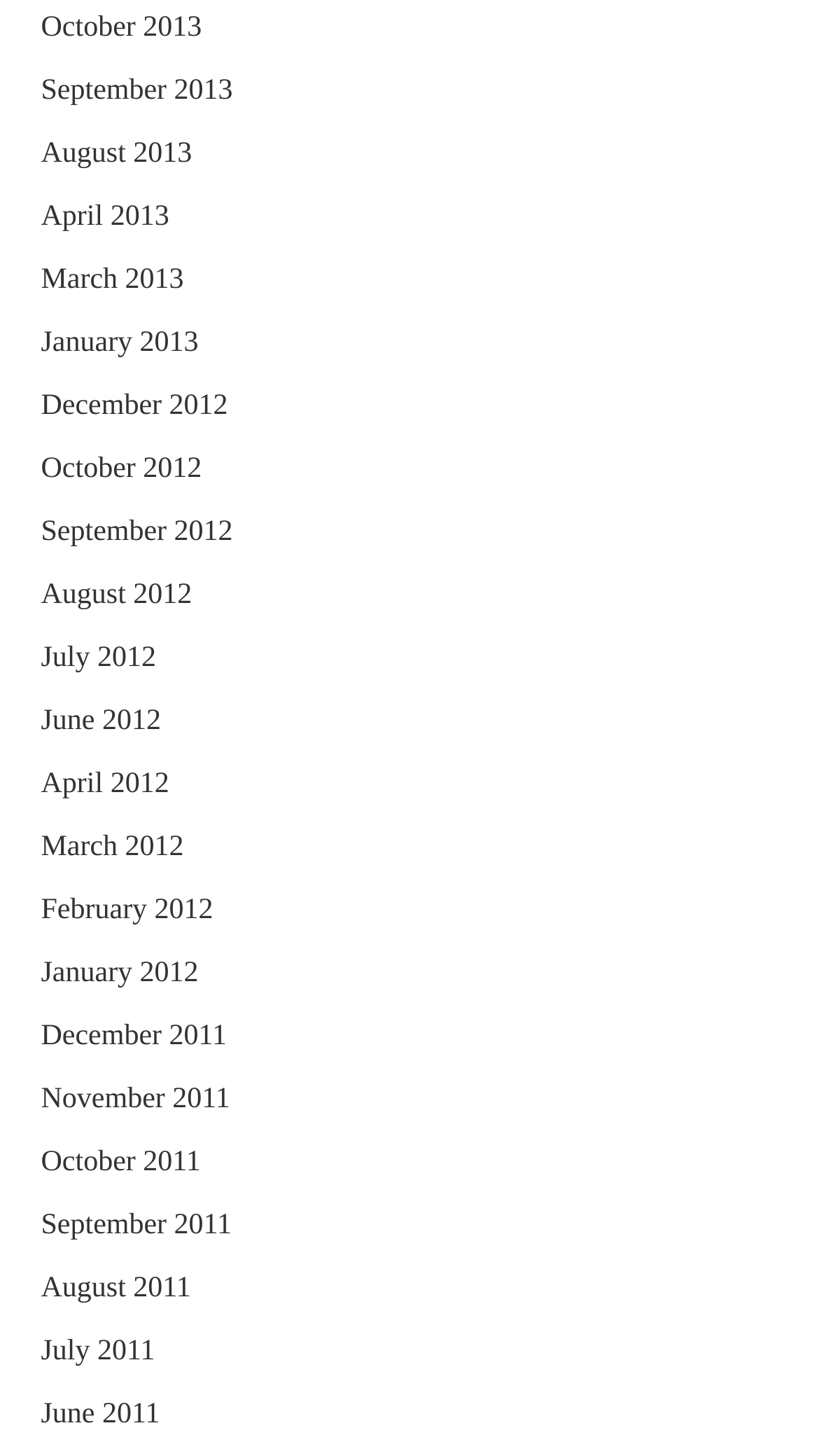How many links are there in total?
Refer to the image and provide a one-word or short phrase answer.

27